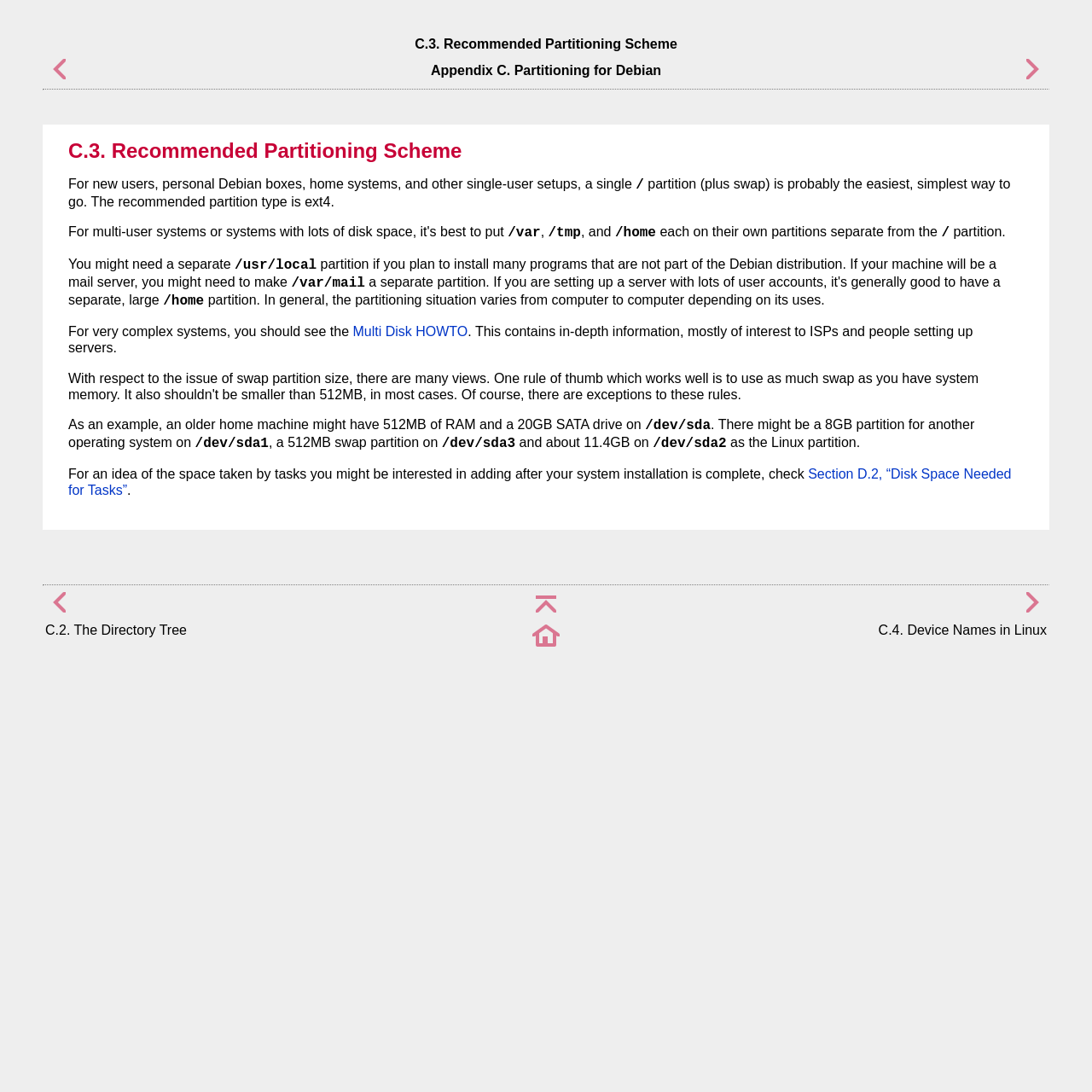Highlight the bounding box of the UI element that corresponds to this description: "alt="Prev"".

[0.041, 0.553, 0.066, 0.566]